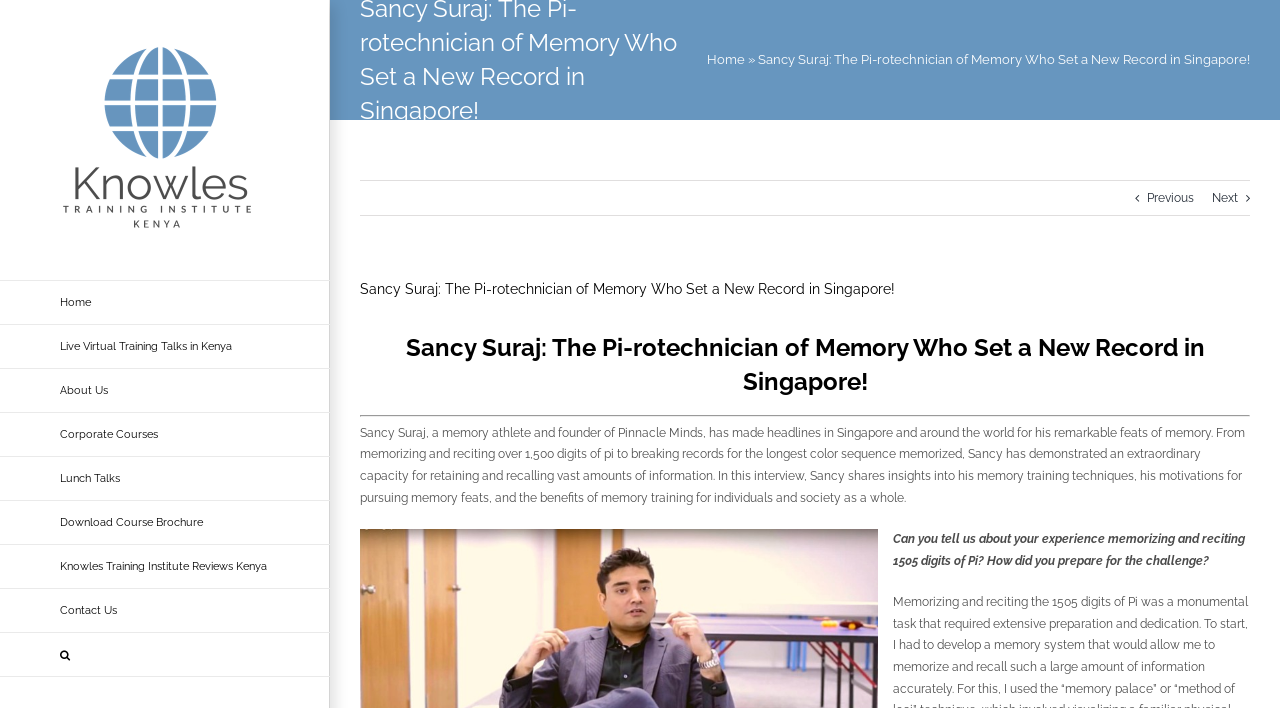Identify the bounding box coordinates for the element you need to click to achieve the following task: "Click the 'Search' button". Provide the bounding box coordinates as four float numbers between 0 and 1, in the form [left, top, right, bottom].

[0.0, 0.894, 0.258, 0.956]